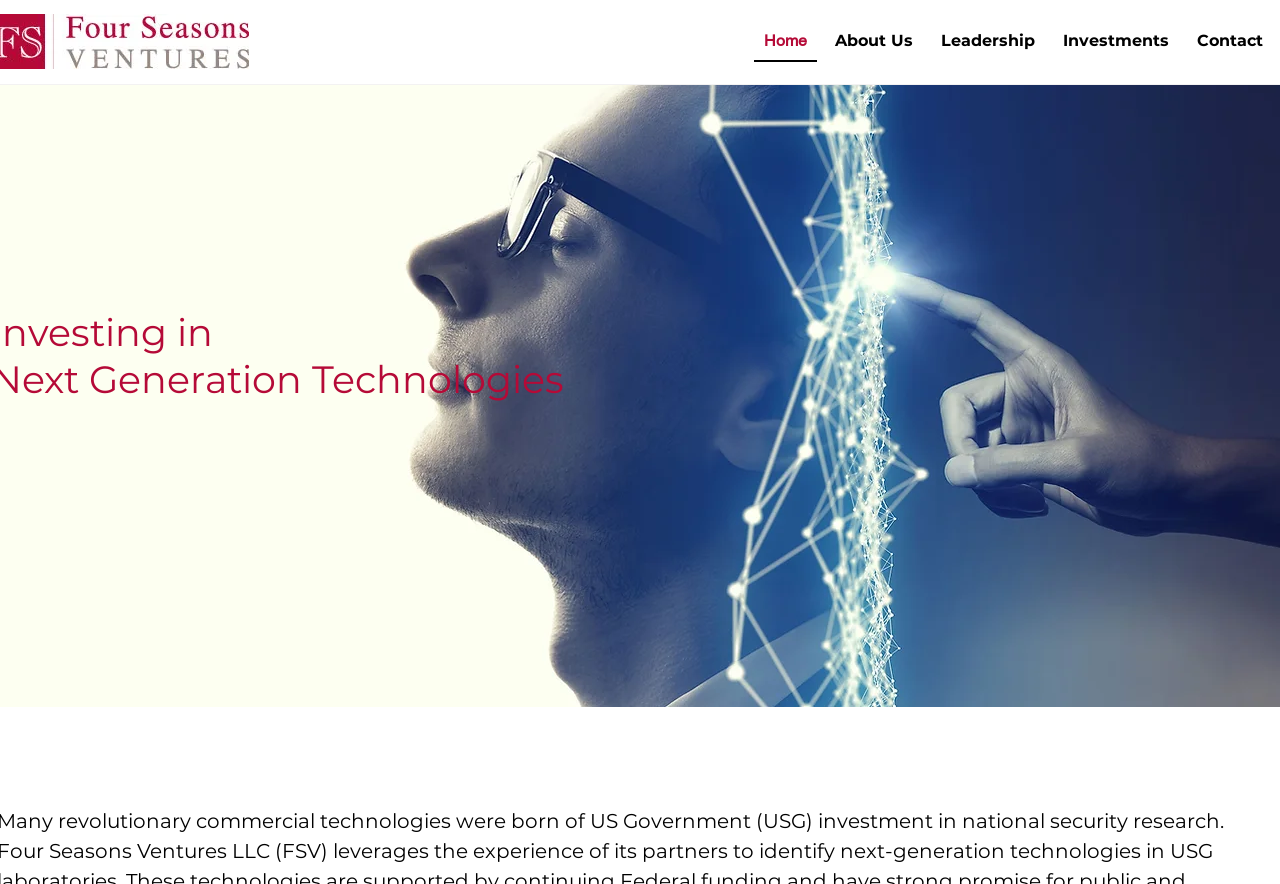Based on the description "Leadership", find the bounding box of the specified UI element.

[0.727, 0.024, 0.816, 0.069]